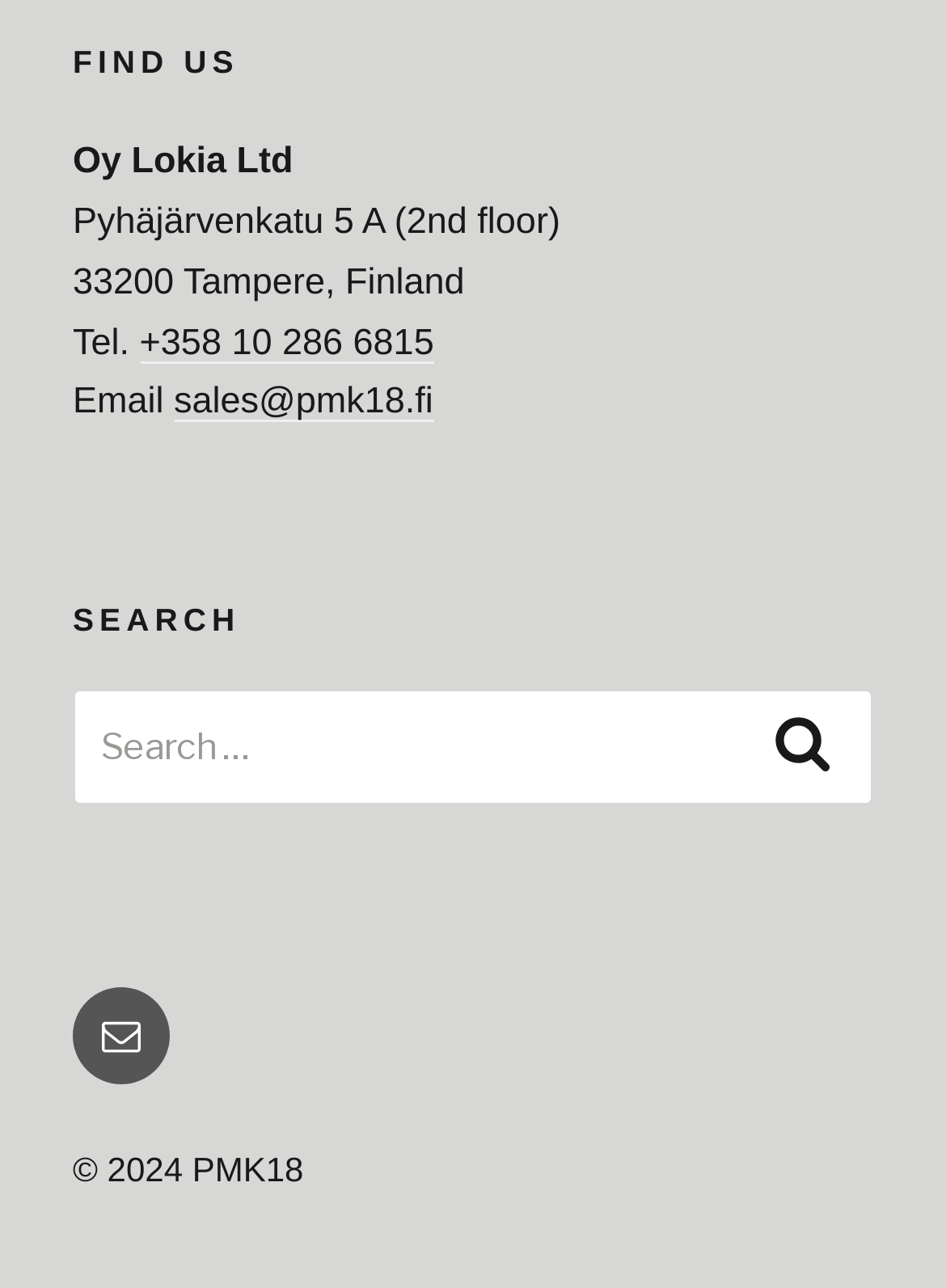What is the purpose of the search bar?
Based on the image, give a concise answer in the form of a single word or short phrase.

To search for something